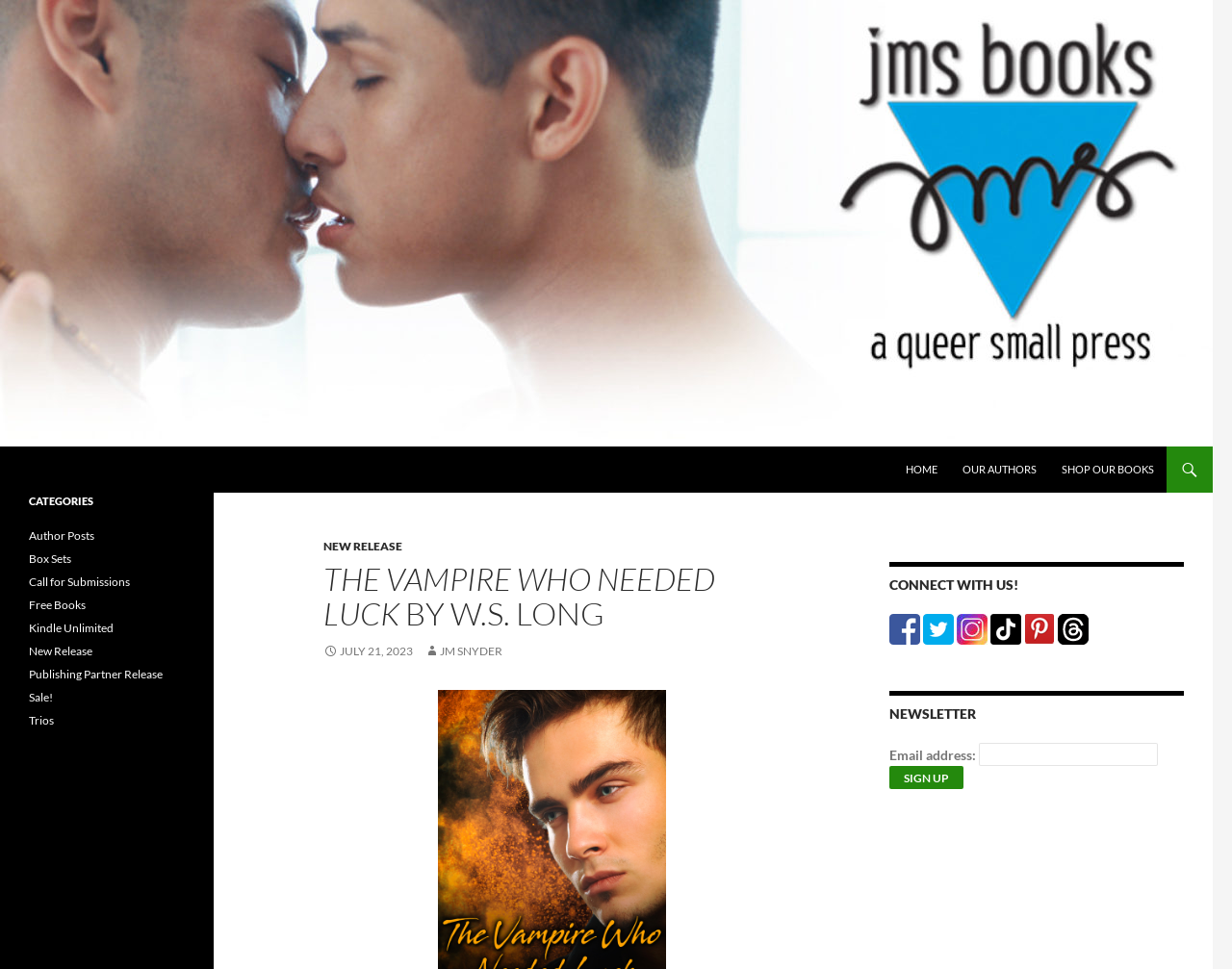What is the purpose of the textbox on the webpage?
Please craft a detailed and exhaustive response to the question.

I found a textbox element with a label 'Email address:' which suggests that the purpose of the textbox is to enter an email address, likely for a newsletter signup.